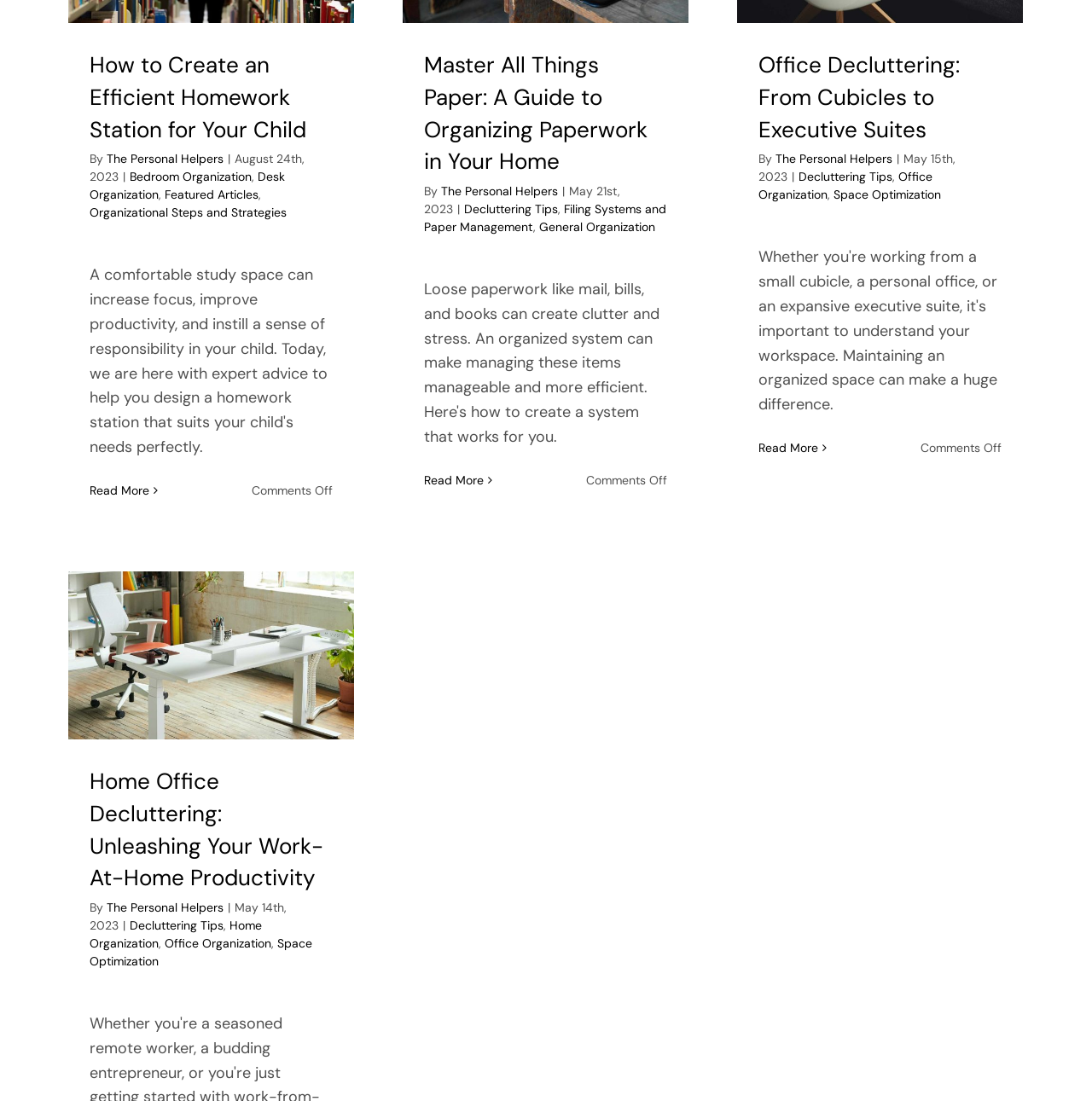Kindly provide the bounding box coordinates of the section you need to click on to fulfill the given instruction: "Read more about 'How to Create an Efficient Homework Station for Your Child'".

[0.082, 0.438, 0.137, 0.452]